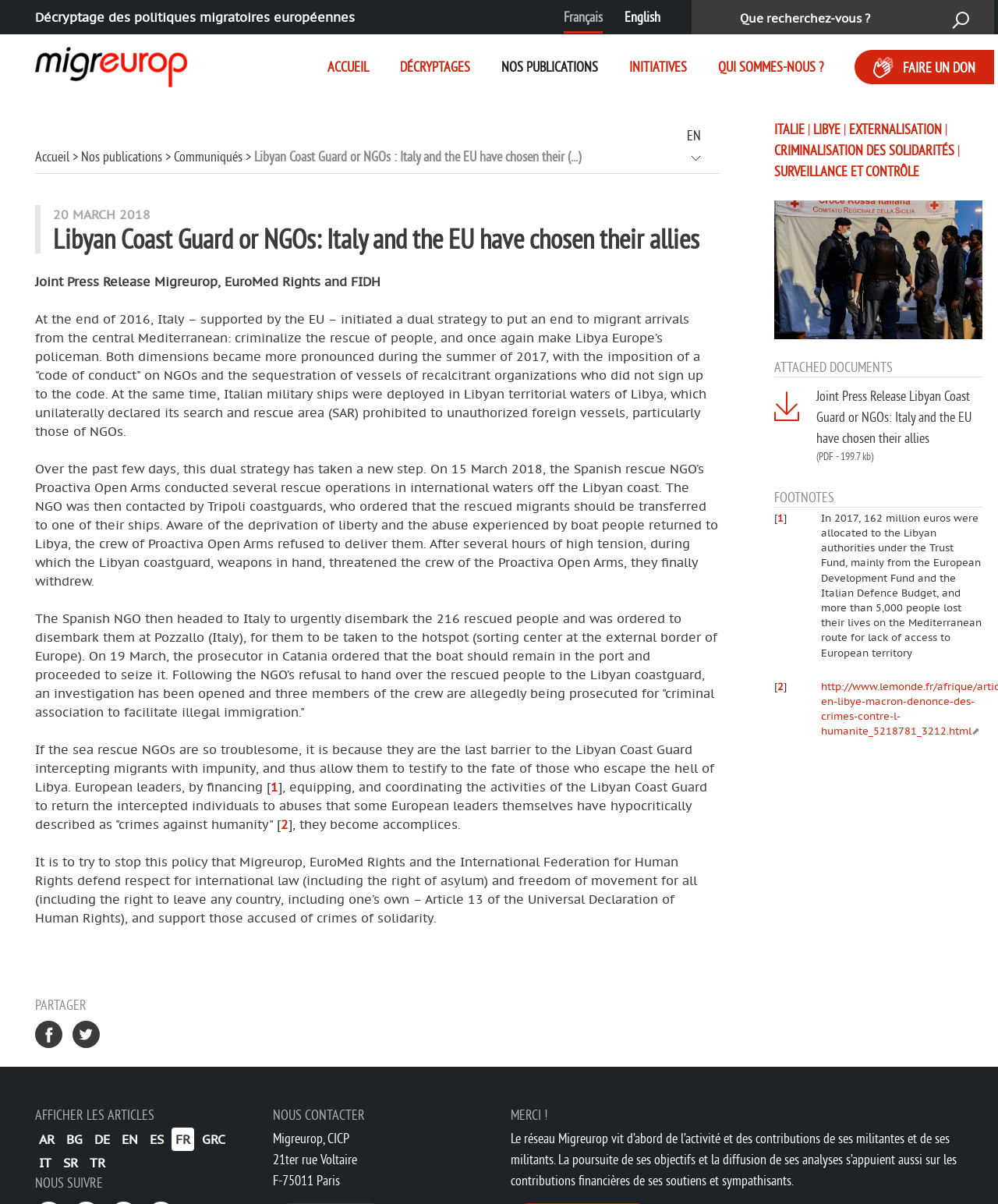Find and generate the main title of the webpage.

Libyan Coast Guard or NGOs: Italy and the EU have chosen their allies